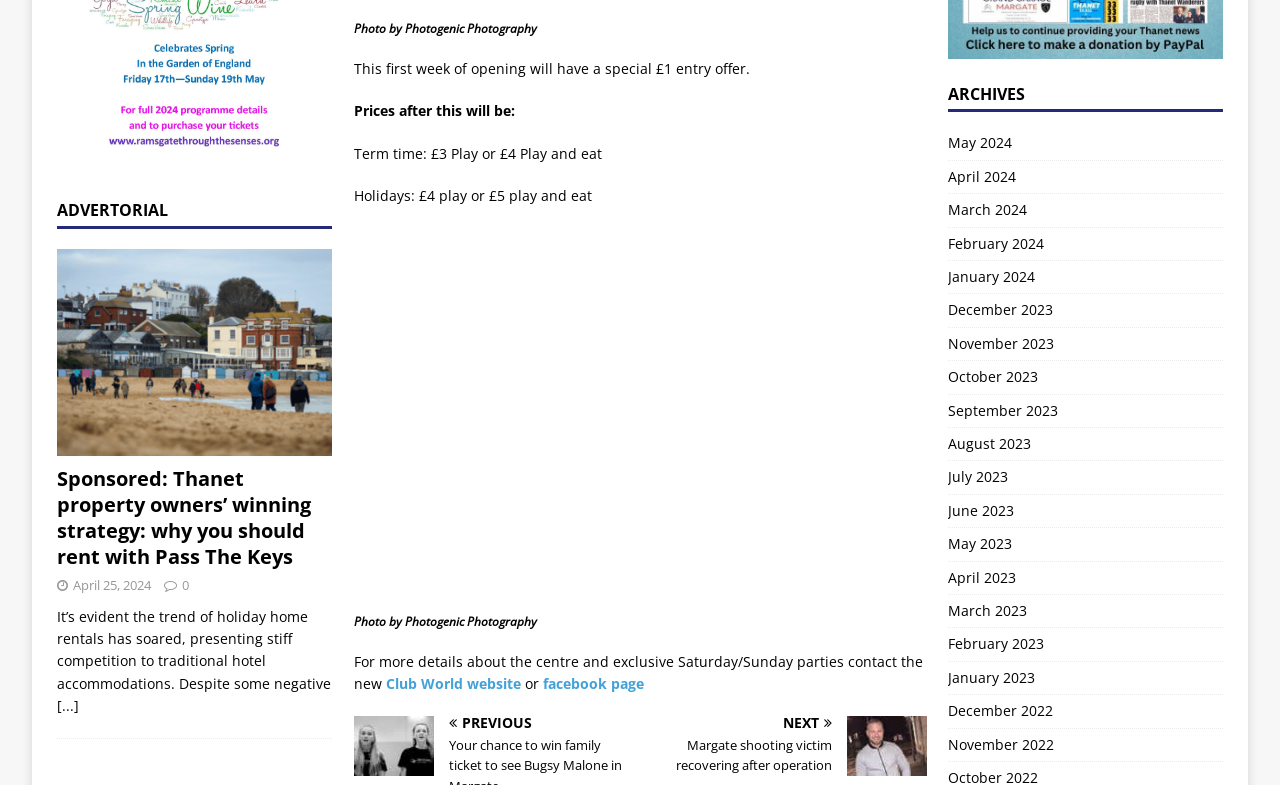Please mark the bounding box coordinates of the area that should be clicked to carry out the instruction: "Visit the 'Club World website'".

[0.302, 0.859, 0.407, 0.883]